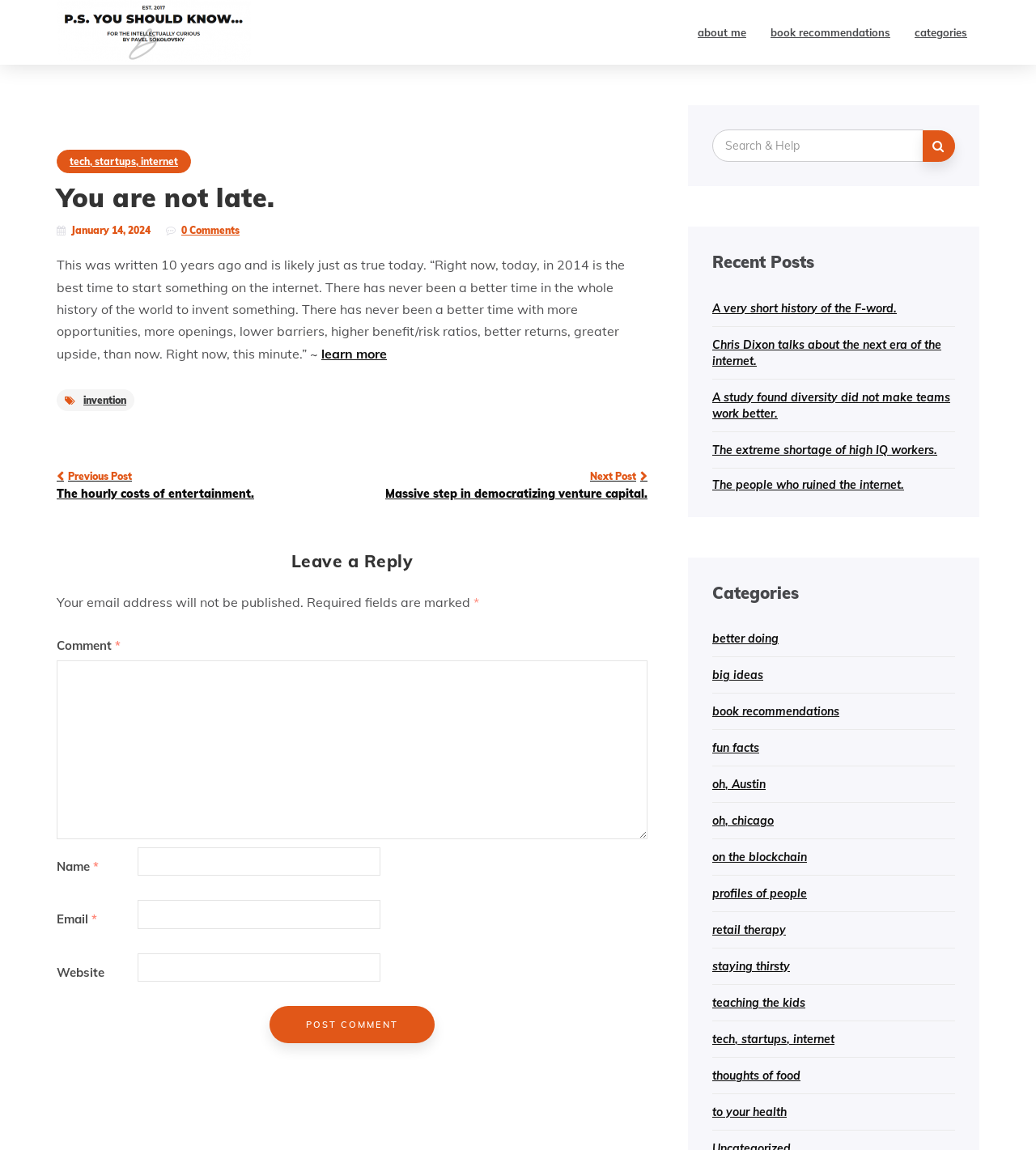What is the principal heading displayed on the webpage?

You are not late.